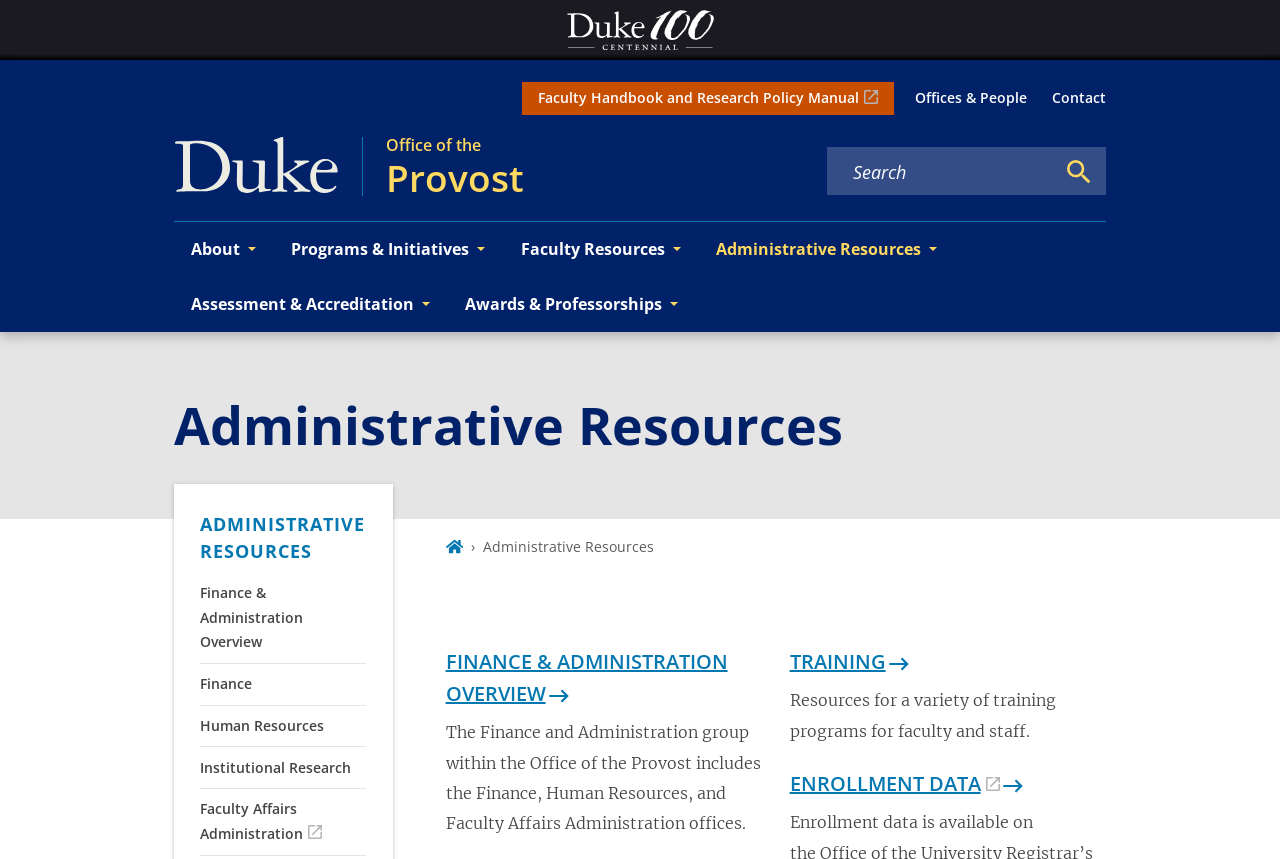Determine the coordinates of the bounding box for the clickable area needed to execute this instruction: "View Offces & People".

[0.715, 0.087, 0.802, 0.142]